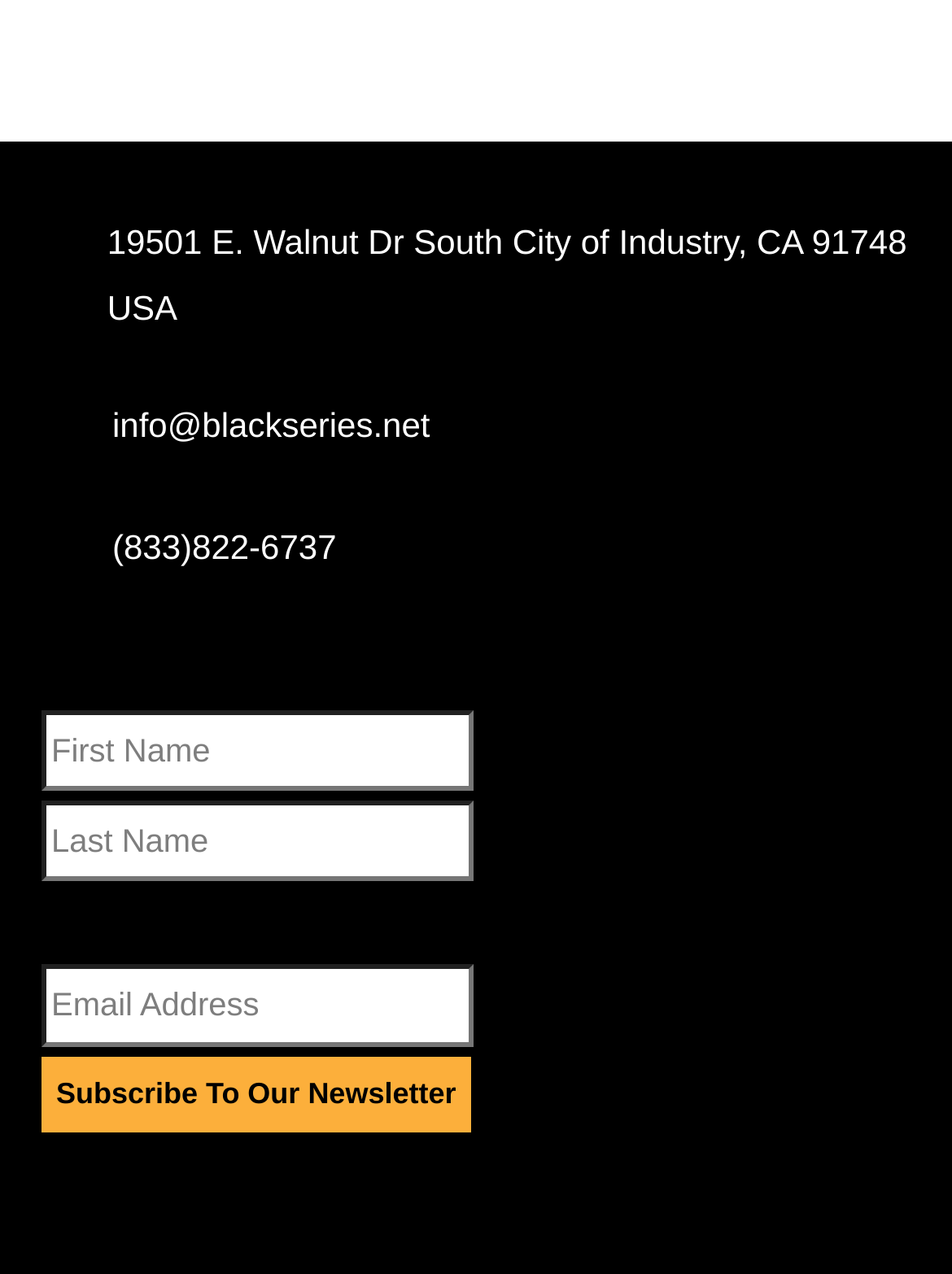Please provide the bounding box coordinate of the region that matches the element description: value="Subscribe To Our Newsletter". Coordinates should be in the format (top-left x, top-left y, bottom-right x, bottom-right y) and all values should be between 0 and 1.

[0.044, 0.829, 0.494, 0.888]